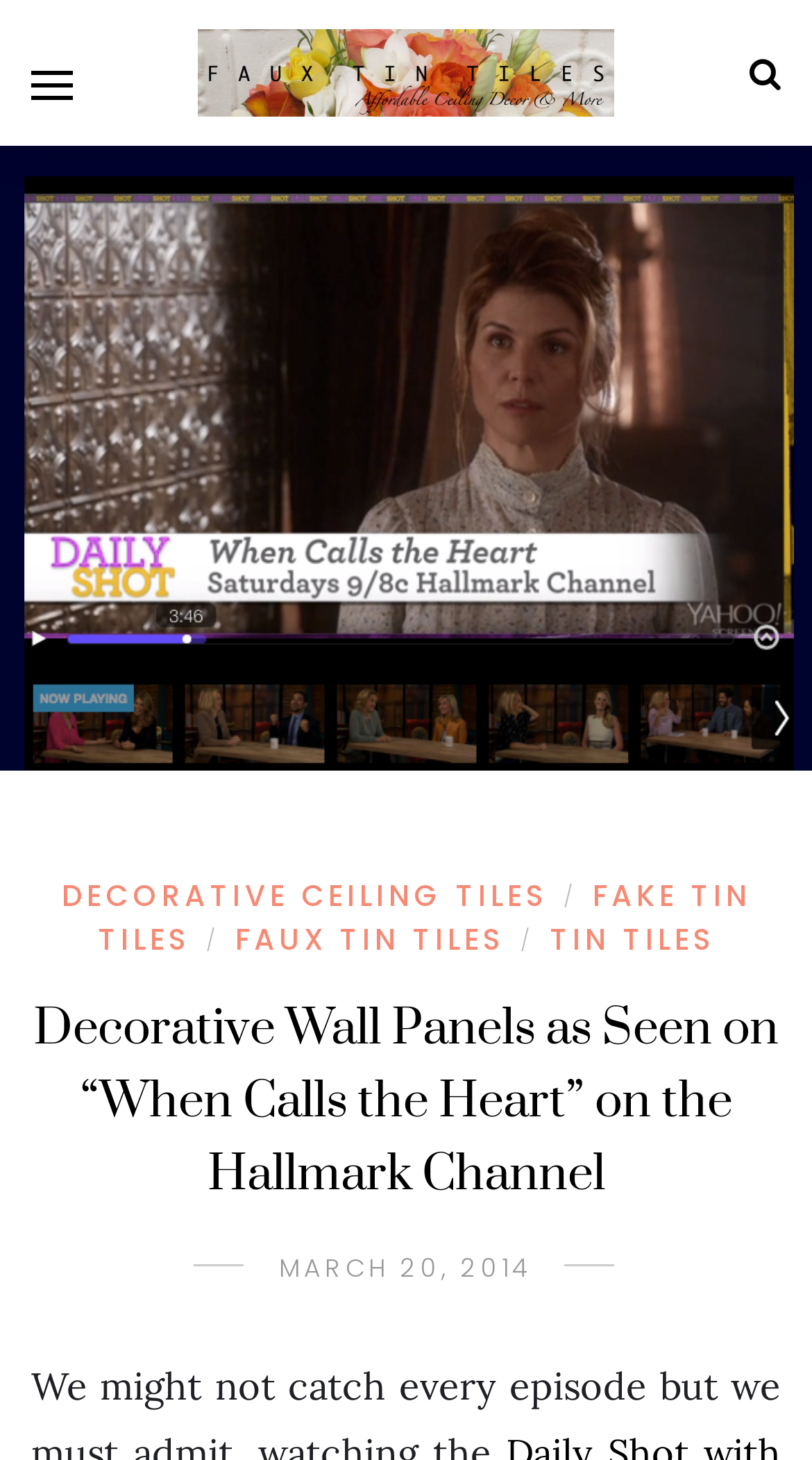Locate the UI element described by Tin Tiles and provide its bounding box coordinates. Use the format (top-left x, top-left y, bottom-right x, bottom-right y) with all values as floating point numbers between 0 and 1.

[0.677, 0.629, 0.879, 0.658]